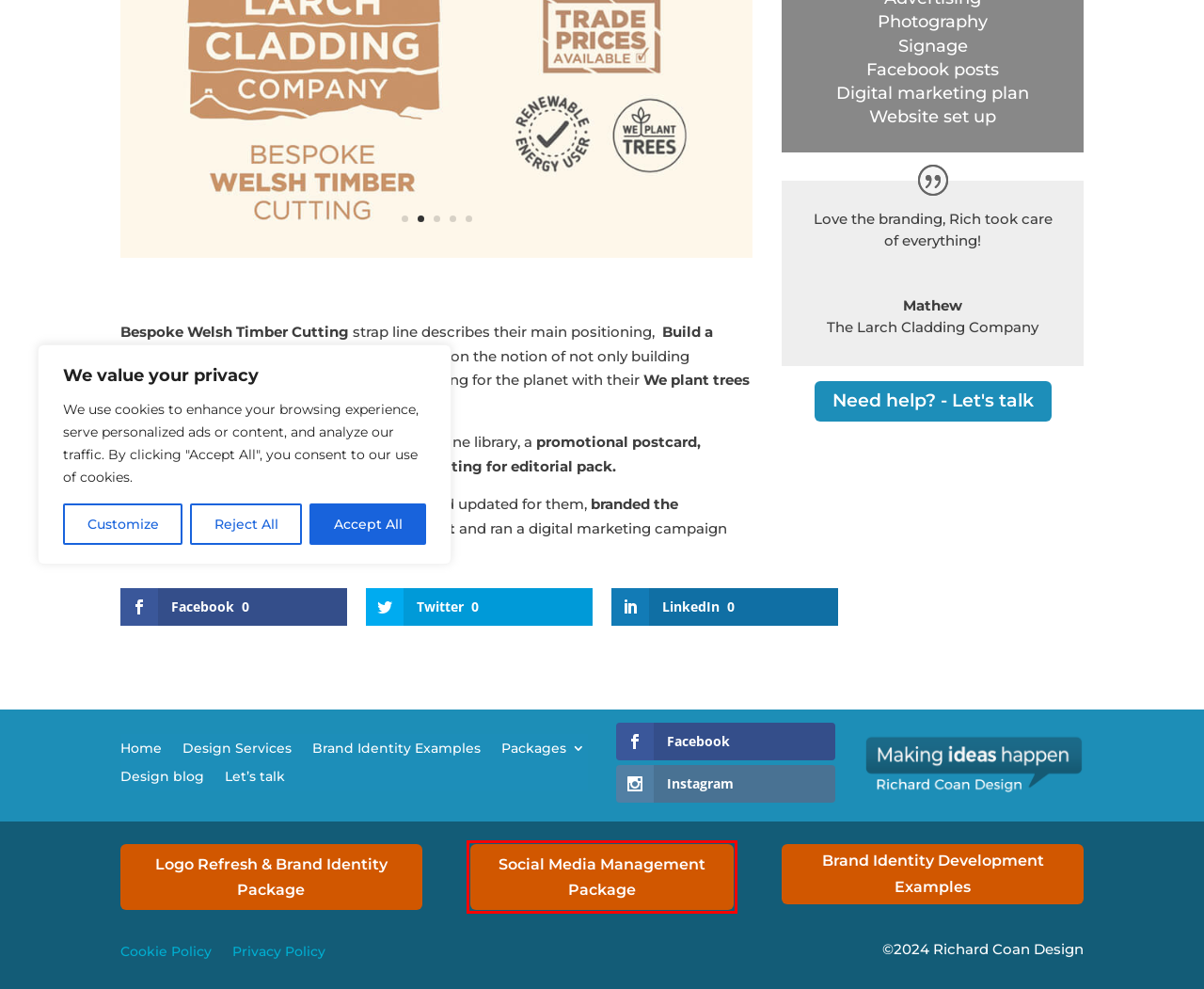Analyze the screenshot of a webpage that features a red rectangle bounding box. Pick the webpage description that best matches the new webpage you would see after clicking on the element within the red bounding box. Here are the candidates:
A. Privacy Policy - Richard Coan Design
B. Ideas launched - Richard Coan Design
C. Cookie Policy - Richard Coan Design
D. Brand Identity examples -
E. Logo Refresh & Brand Development
F. Design Solutions Portfolio
G. Freelance graphic design - Richard Coan Design
H. Social Media Management

H